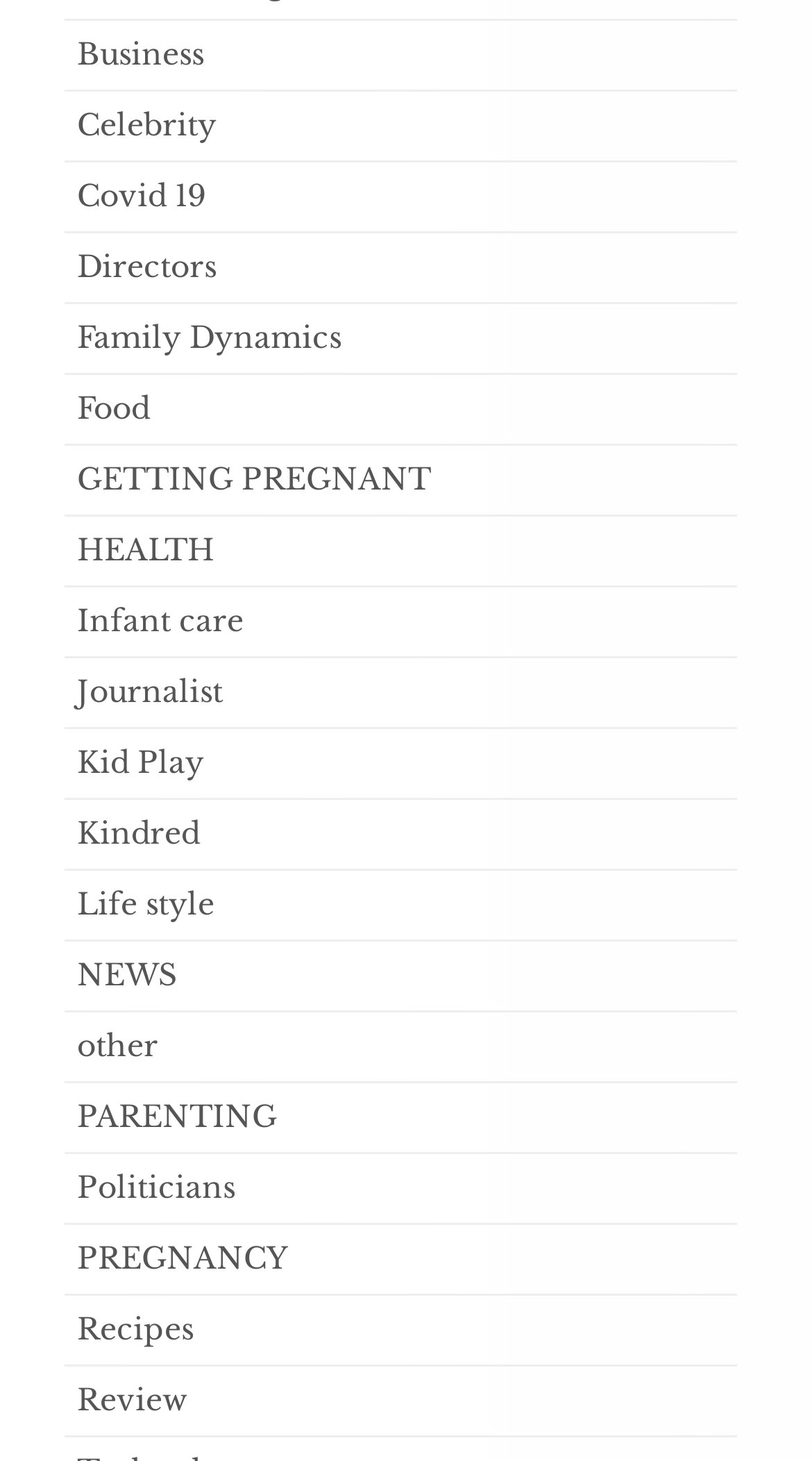Answer this question in one word or a short phrase: What is the category that comes before 'NEWS'?

Life style